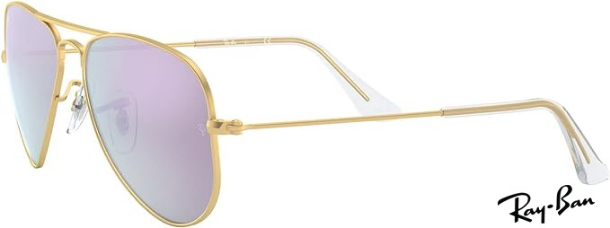Using the elements shown in the image, answer the question comprehensively: Where is the branding displayed?

According to the caption, the branding is prominently displayed on the right side of the frame, reinforcing the product's quality and heritage.